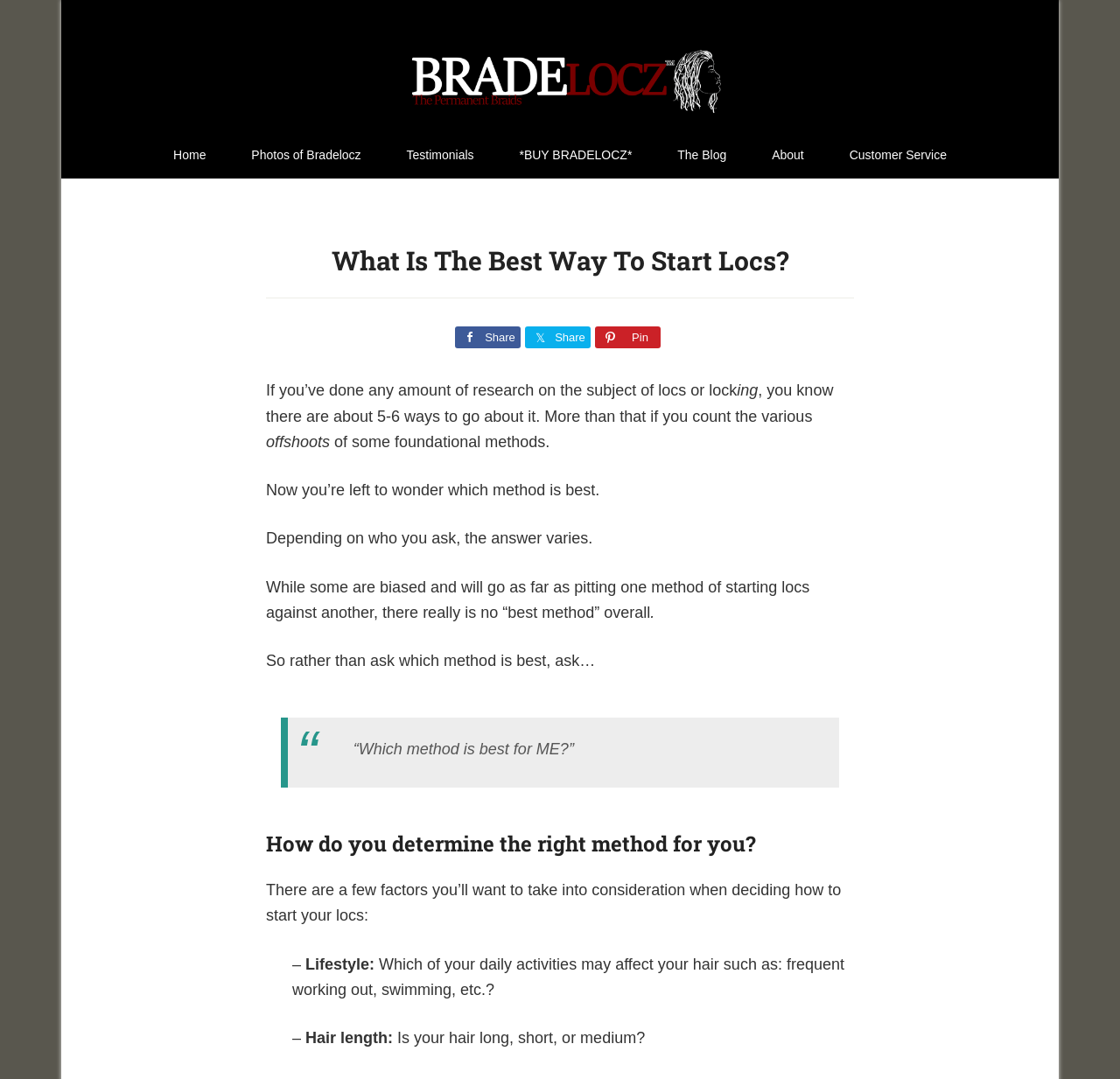How many social media sharing links are available?
Carefully analyze the image and provide a thorough answer to the question.

There are three social media sharing links available, which are 'Share on Facebook', 'Share this', and 'Pin this', allowing users to share the article on different platforms.